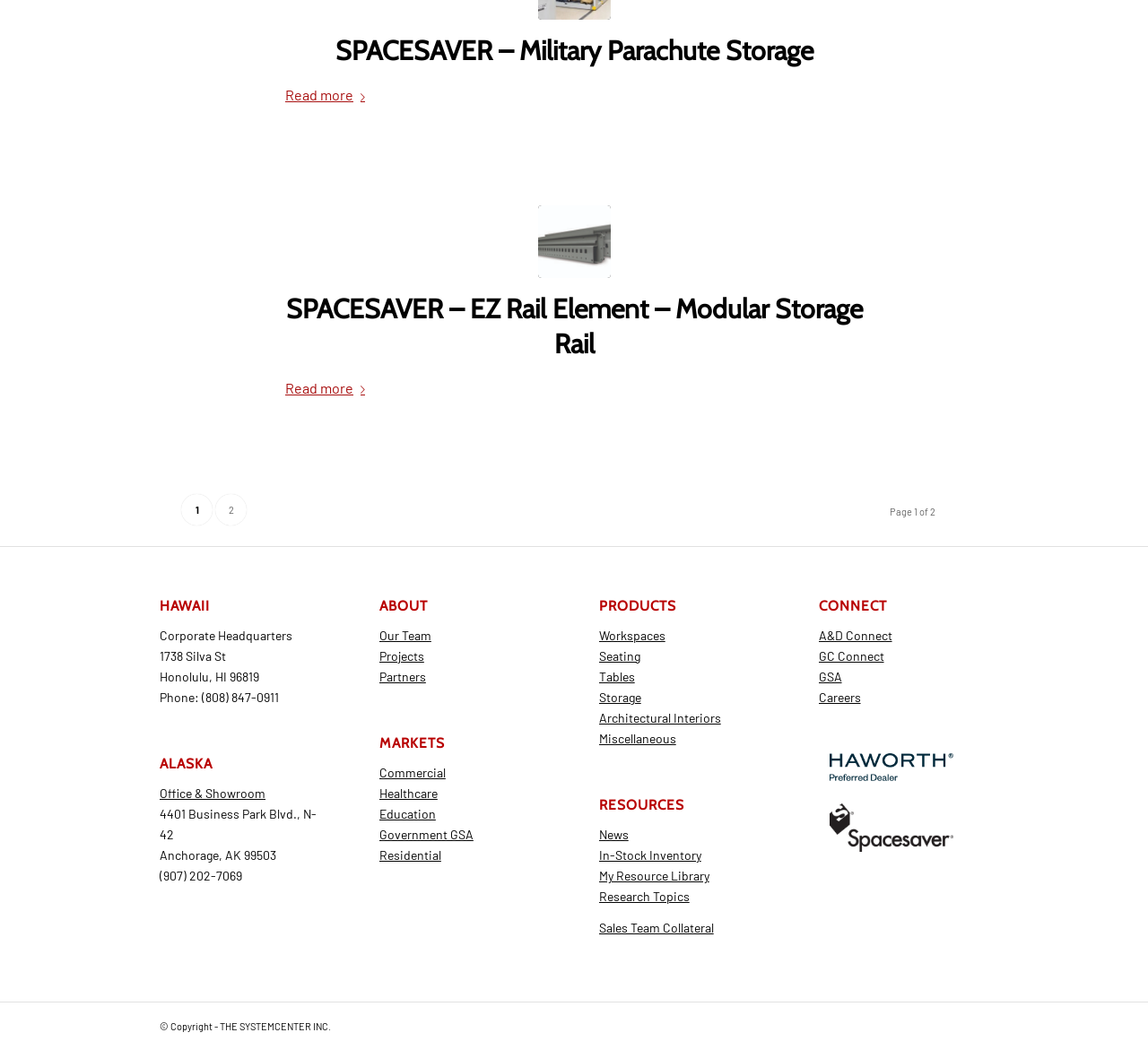Determine the bounding box coordinates of the region that needs to be clicked to achieve the task: "Contact the Corporate Headquarters".

[0.139, 0.597, 0.255, 0.612]